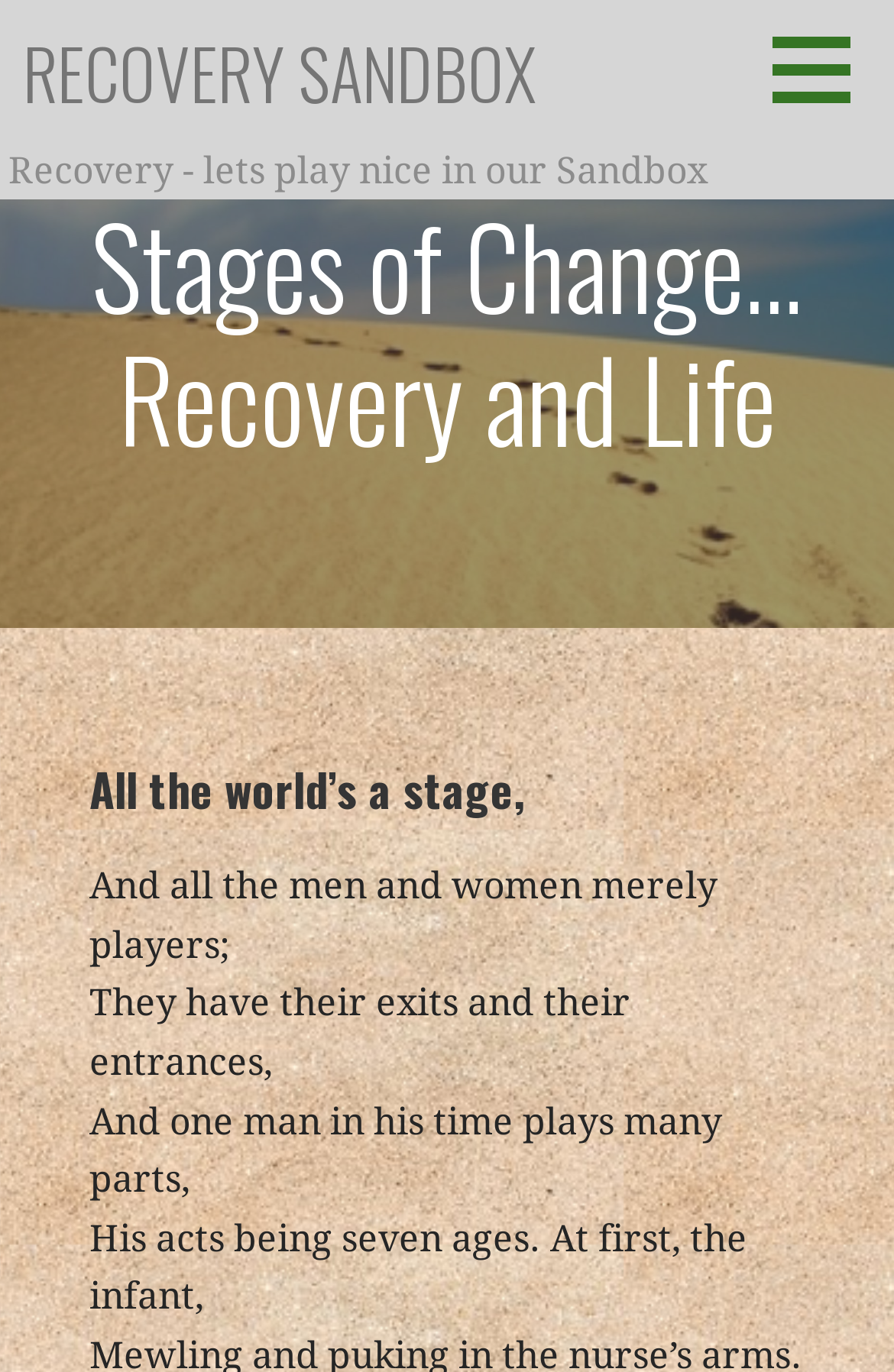Summarize the webpage with intricate details.

The webpage is titled "Stages of Change… Recovery and Life – Recovery Sandbox" and appears to be a blog or article page. At the top left, there is a link labeled "RECOVERY SANDBOX" which is relatively small in size. Below this link, there is a static text "Recovery - lets play nice in our Sandbox" that spans almost the entire width of the page.

The main content of the page is headed by a title "Stages of Change… Recovery and Life" which is centered and takes up about half of the page's width. This title is followed by a quote from Shakespeare's "As You Like It" which is divided into five paragraphs. The quote starts with "All the world’s a stage," and continues with four more lines, each on a new line, describing the different stages of life. The text is arranged in a vertical column, with each line building upon the previous one, and takes up about half of the page's height.